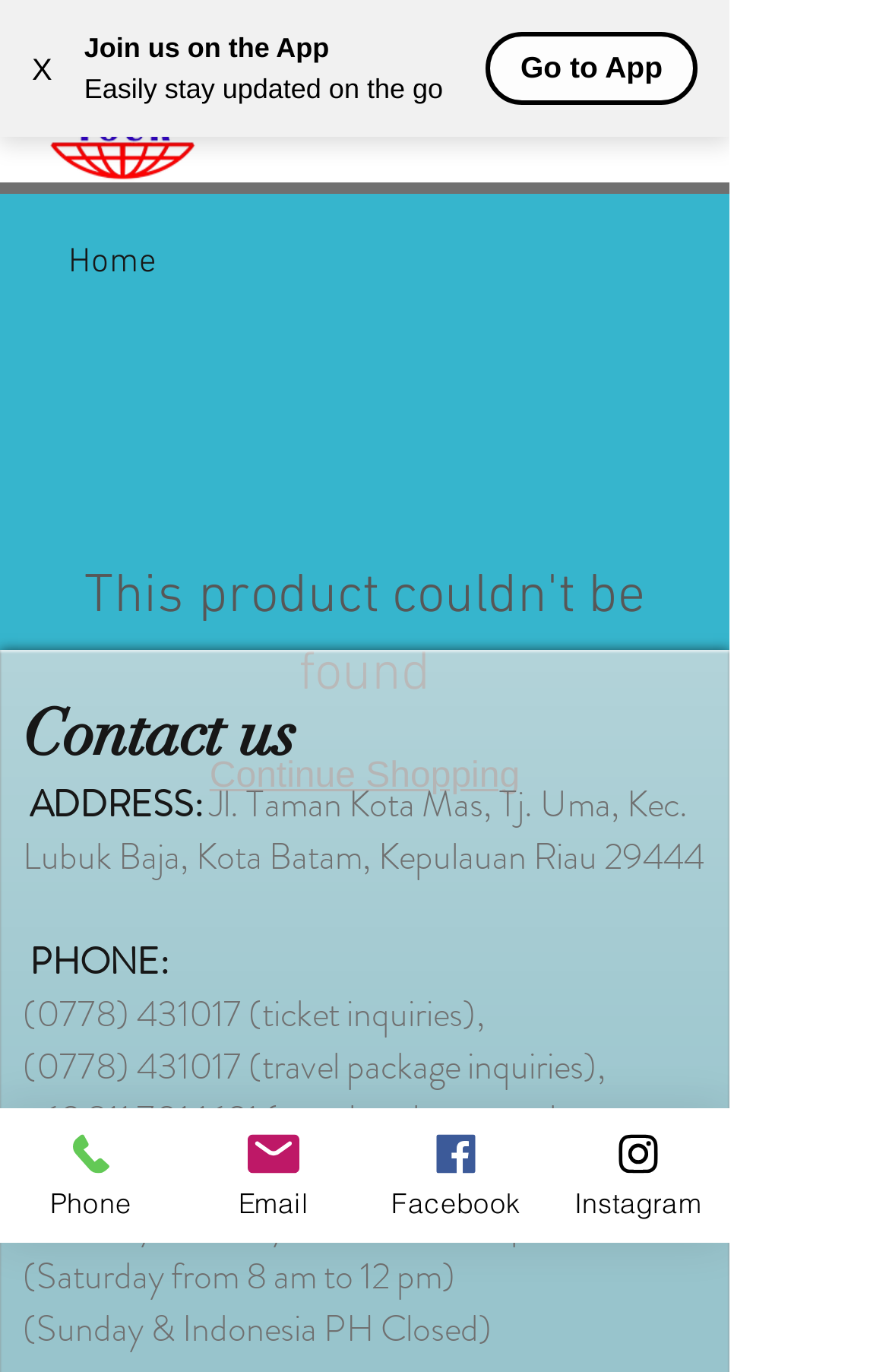Locate the bounding box coordinates of the clickable area to execute the instruction: "Read the 'Breaking News' article". Provide the coordinates as four float numbers between 0 and 1, represented as [left, top, right, bottom].

None